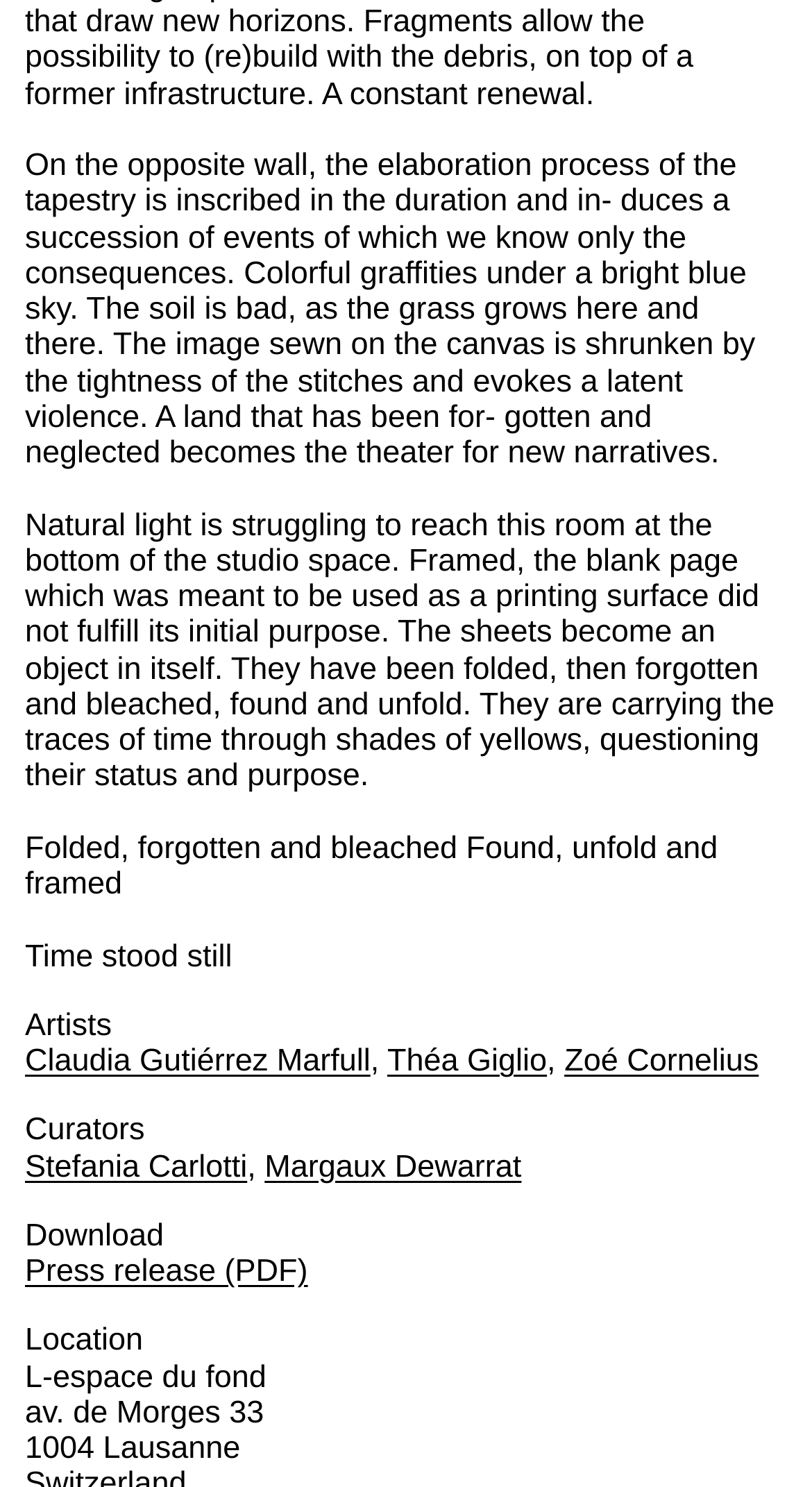Find and provide the bounding box coordinates for the UI element described here: "Zoé Cornelius". The coordinates should be given as four float numbers between 0 and 1: [left, top, right, bottom].

[0.695, 0.334, 0.934, 0.357]